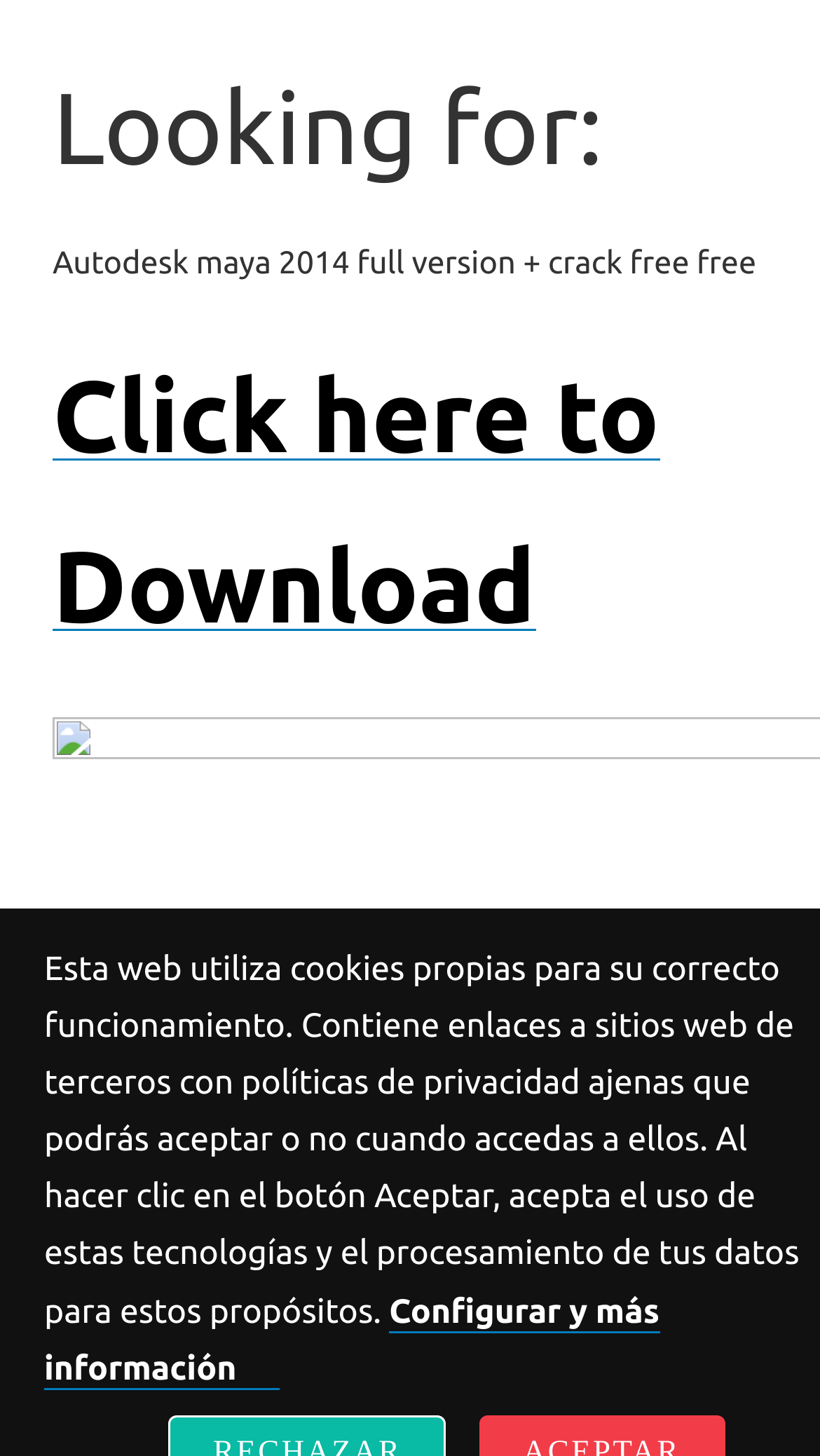Is the website providing a free version of the software?
Look at the webpage screenshot and answer the question with a detailed explanation.

The static text 'Autodesk maya 2014 full version + crack free free' suggests that the website is offering a free version of the software, including a crack to activate it.